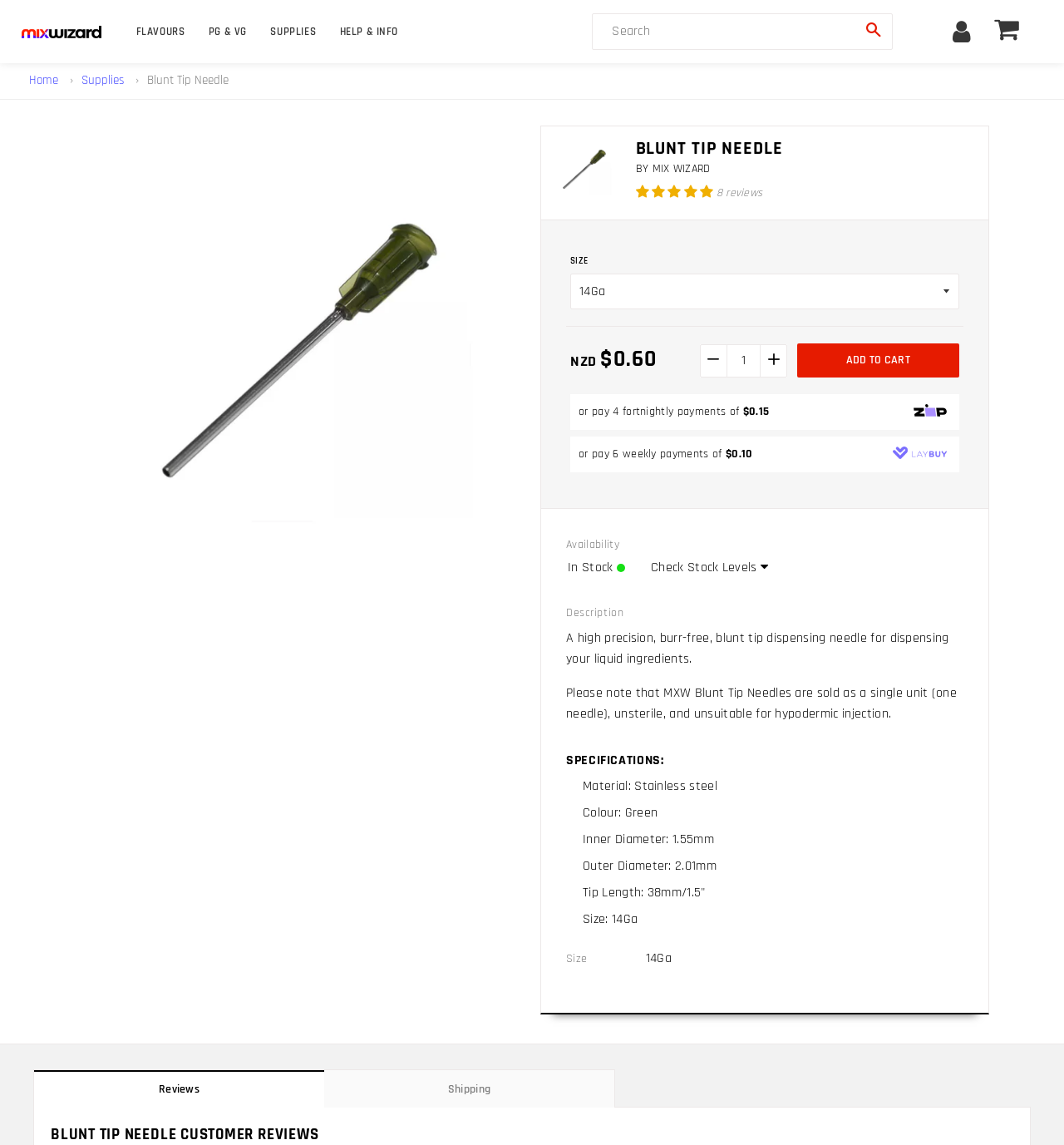Summarize the contents and layout of the webpage in detail.

This webpage is about a product called "Blunt Tip Needle" from Mix Wizard NZ. At the top, there is a navigation bar with links to "Home", "FLAVOURS", "PG & VG", "SUPPLIES", and "HELP & INFO". On the right side of the navigation bar, there is a search box and a button to search. Next to the search box, there are links to "My Account" and "Cart".

Below the navigation bar, there is a breadcrumb trail showing the path from "Home" to "Supplies" to "Blunt Tip Needle". On the left side of the page, there is an image of the product, and on the right side, there is a table with product information, including the product name, price, and a button to add to cart.

Under the product information table, there are several sections. The first section is about the product description, which explains that the blunt tip needle is for dispensing liquid ingredients and provides some specifications about the product. The second section is about the product's availability, which shows that the product is in stock. The third section is about the product's specifications, which lists the material, color, inner diameter, outer diameter, tip length, and size of the needle.

At the bottom of the page, there are links to "Reviews" and "Shipping". There are also several images on the page, including the Mix Wizard NZ logo, the product image, and images of the payment options ZipPay and LayBuy.